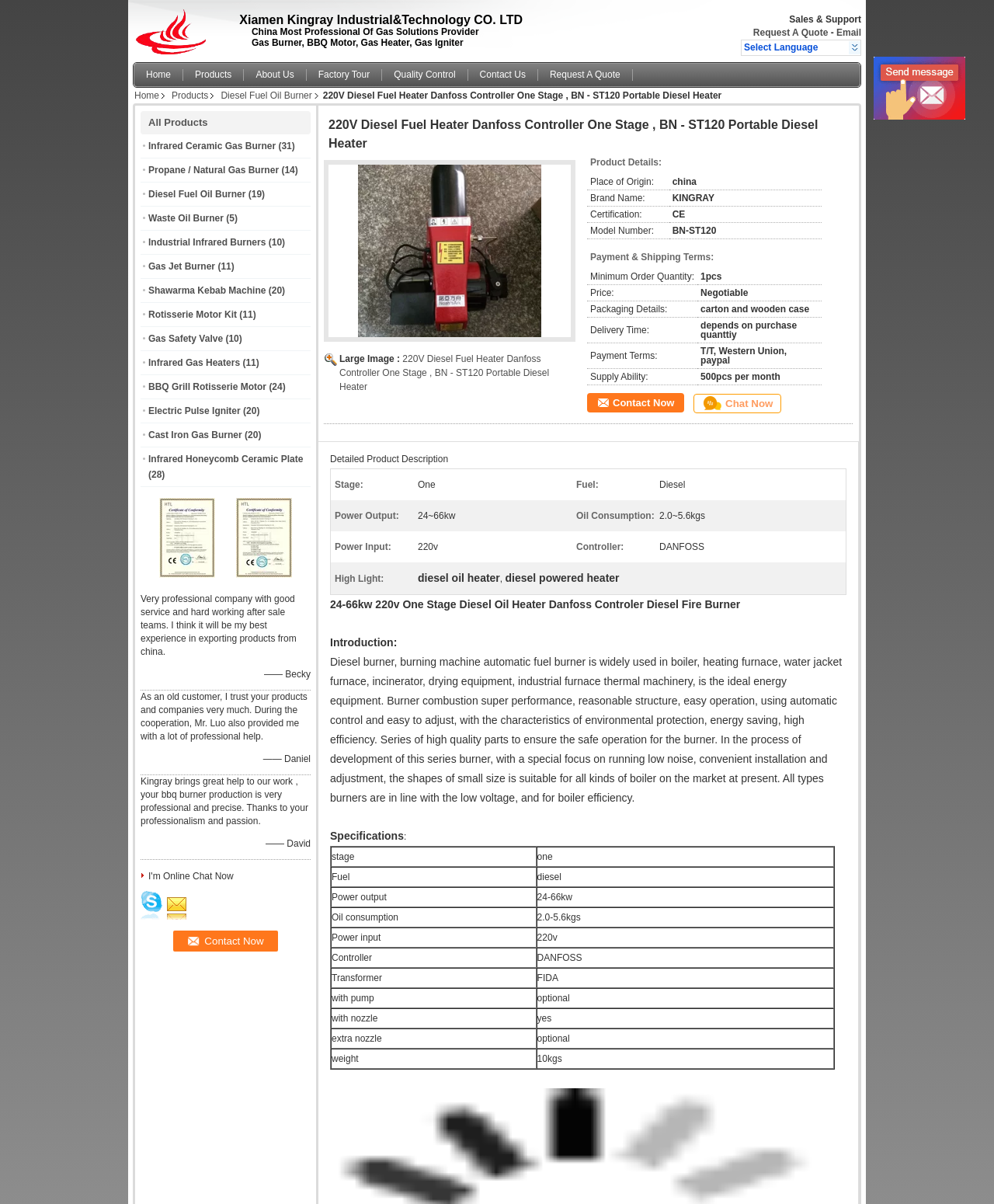How many types of burners are listed on the webpage?
Kindly give a detailed and elaborate answer to the question.

The webpage lists different types of burners, including Infrared Ceramic Gas Burner, Propane / Natural Gas Burner, Diesel Fuel Oil Burner, Waste Oil Burner, Industrial Infrared Burners, Gas Jet Burner, Shawarma Kebab Machine, Rotisserie Motor Kit, Gas Safety Valve, Infrared Gas Heaters, and Cast Iron Gas Burner, which totals to 11 types.